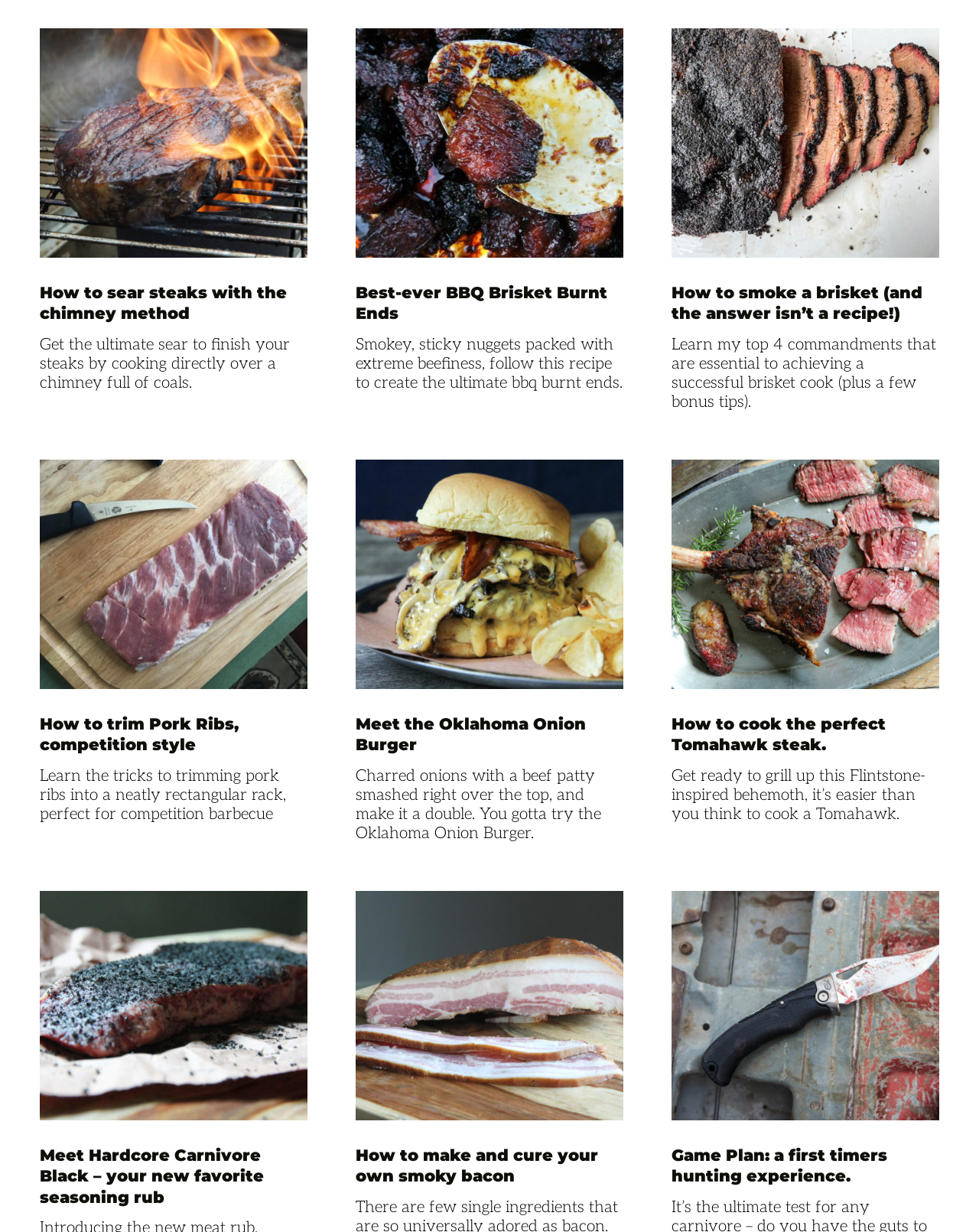Please predict the bounding box coordinates of the element's region where a click is necessary to complete the following instruction: "Read about 'Best-ever BBQ Brisket Burnt Ends'". The coordinates should be represented by four float numbers between 0 and 1, i.e., [left, top, right, bottom].

[0.363, 0.229, 0.637, 0.263]